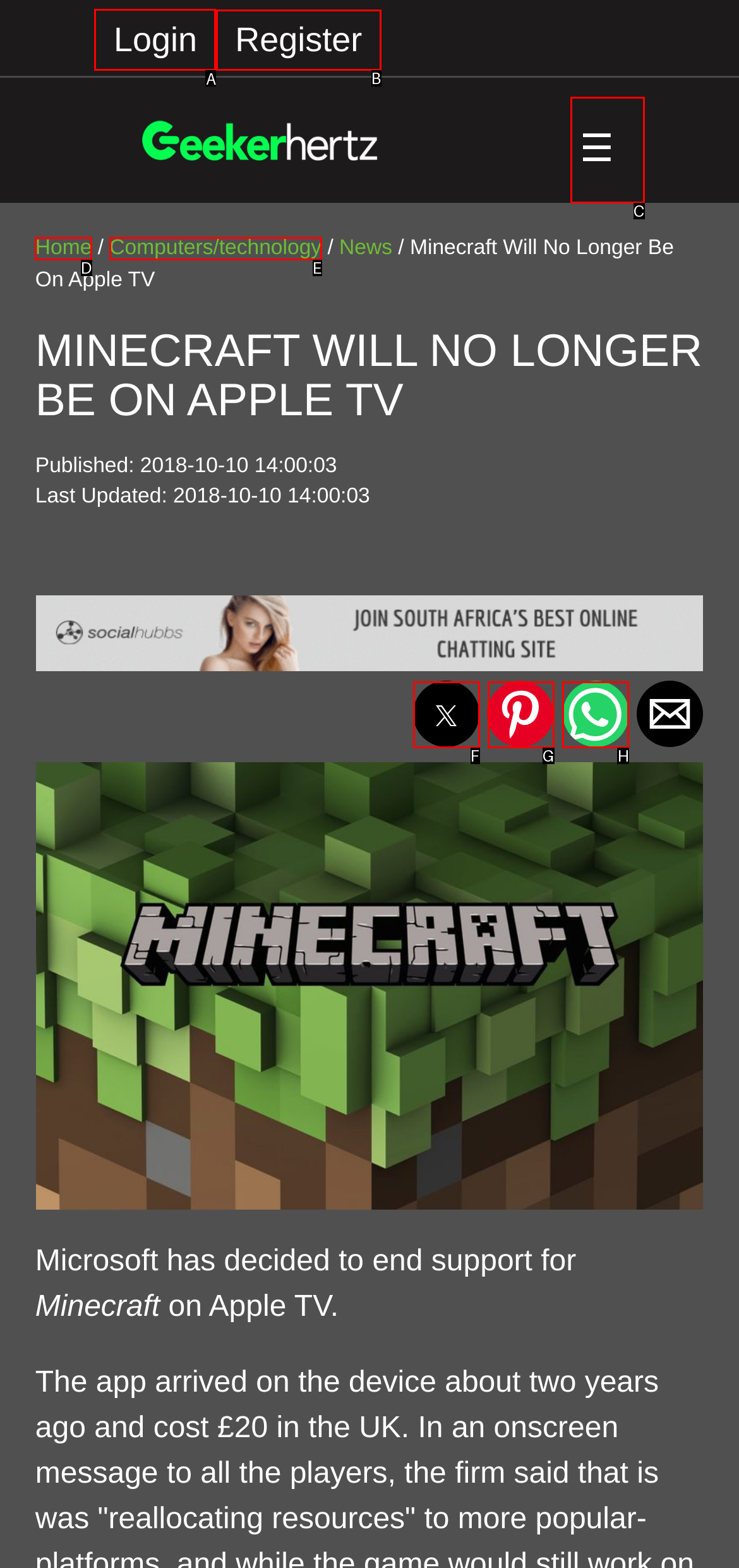Identify which HTML element should be clicked to fulfill this instruction: Get submission guidelines Reply with the correct option's letter.

None